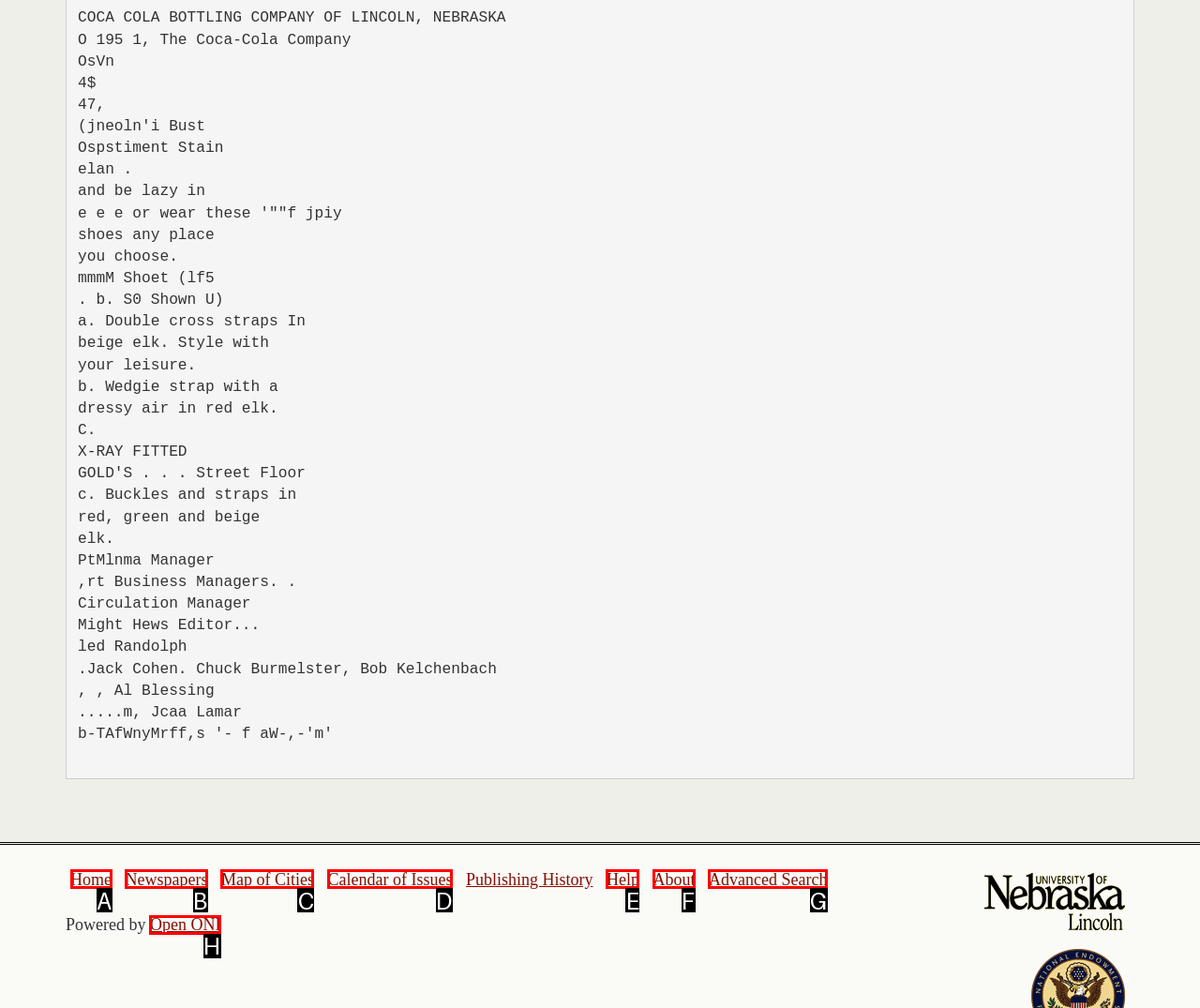Choose the HTML element that best fits the given description: Calendar of Issues. Answer by stating the letter of the option.

D